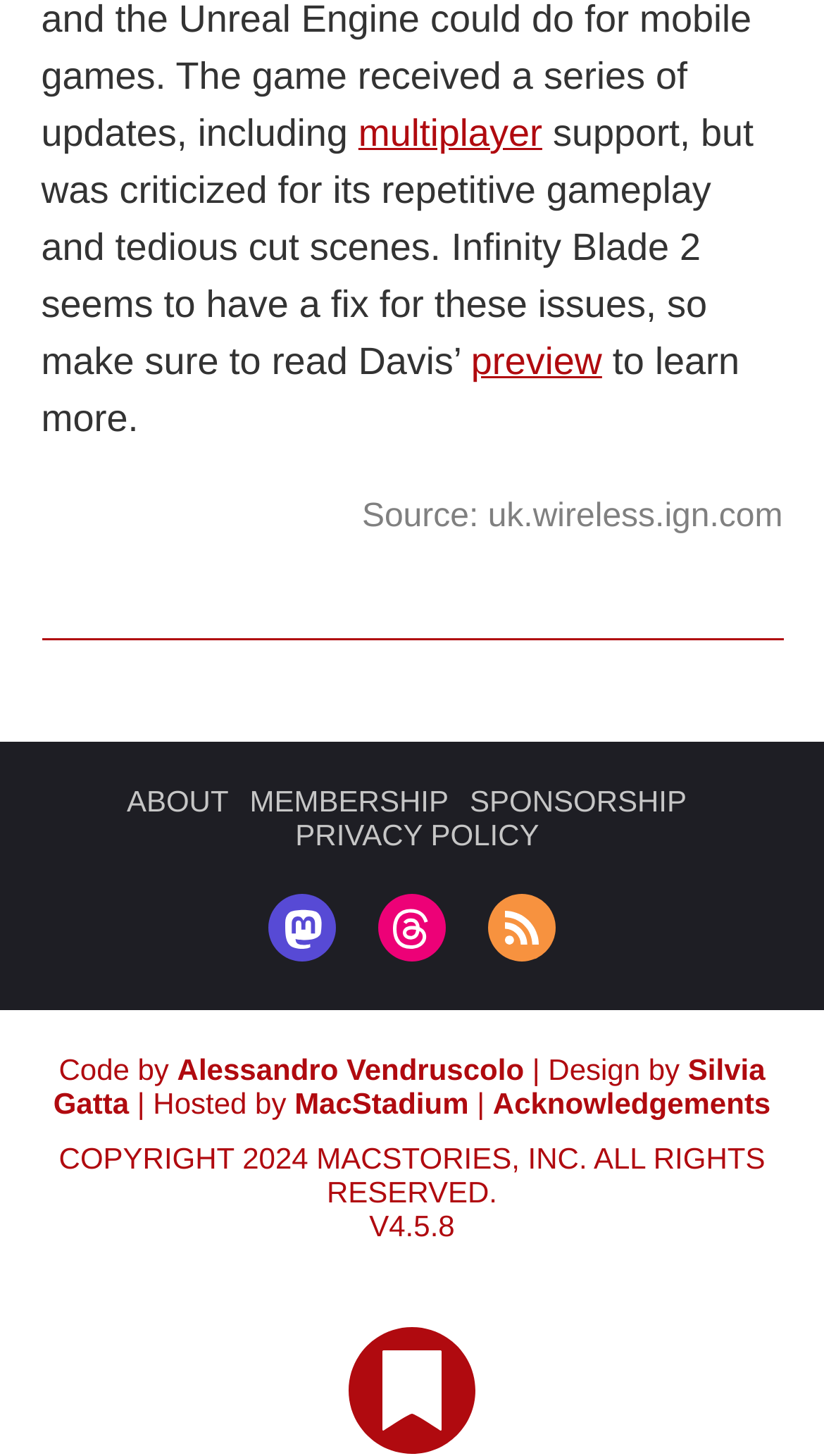Show the bounding box coordinates of the region that should be clicked to follow the instruction: "go to the Acknowledgements page."

[0.598, 0.746, 0.935, 0.769]